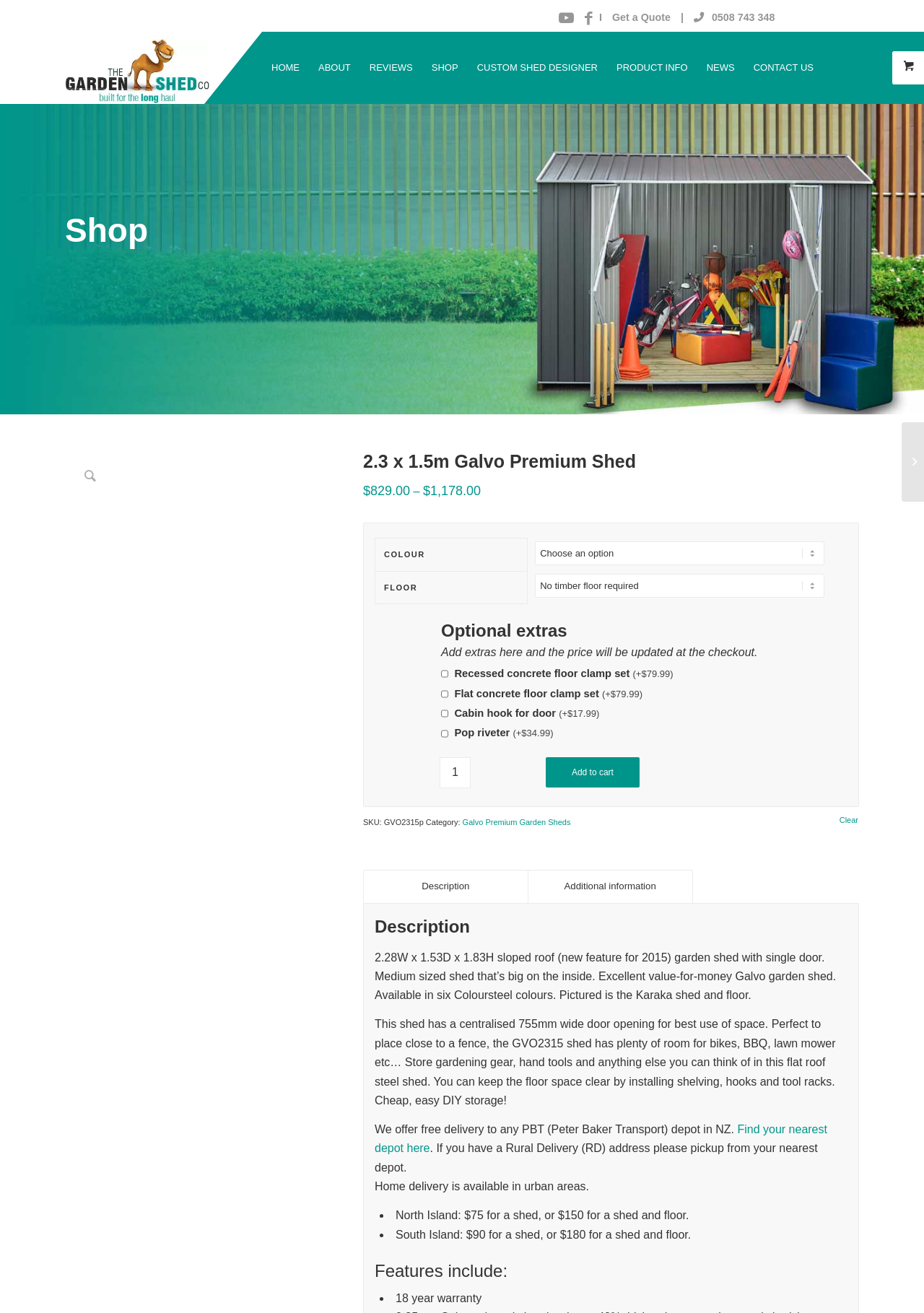Answer briefly with one word or phrase:
What is the warranty period of the shed?

18 years